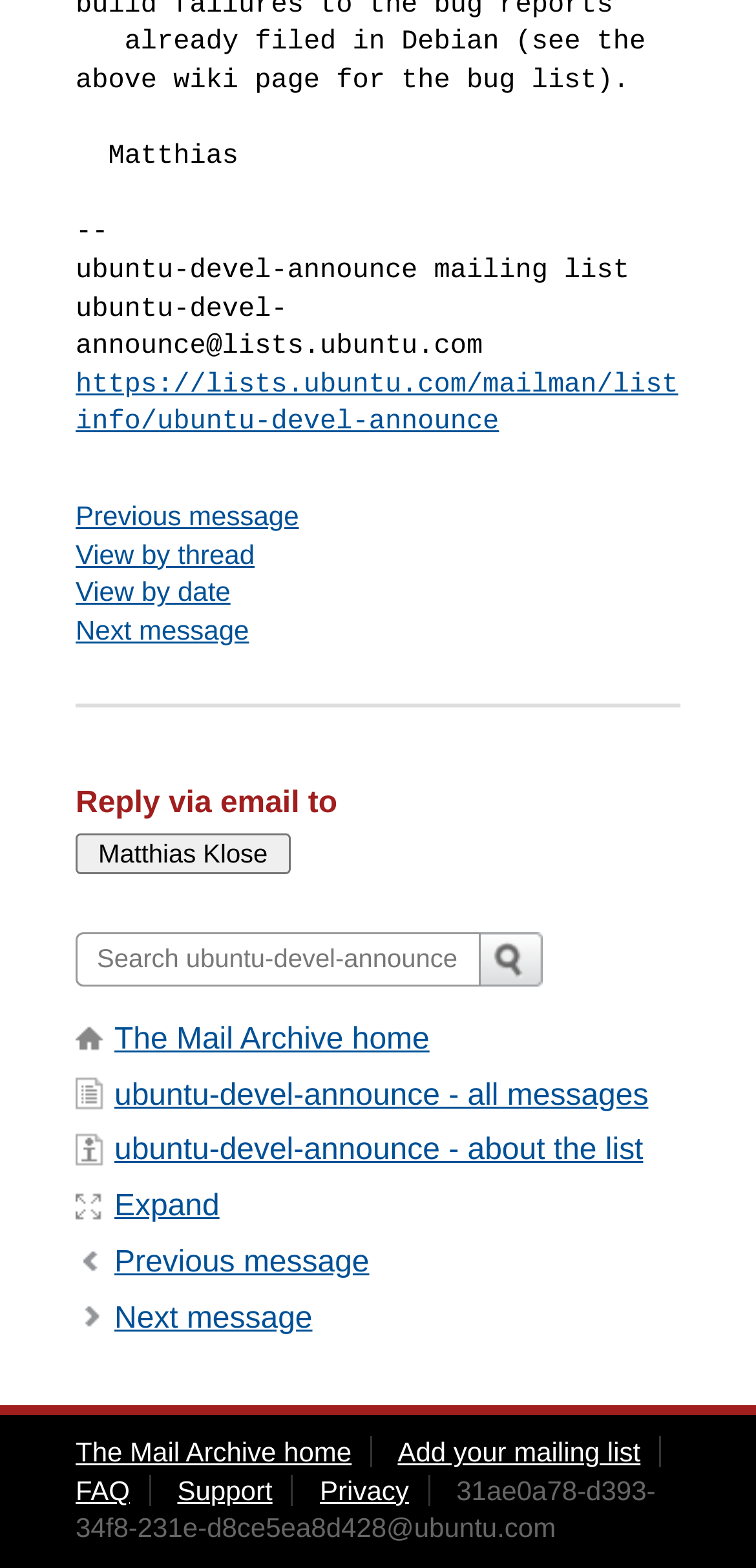Specify the bounding box coordinates of the area that needs to be clicked to achieve the following instruction: "Reply via email".

[0.1, 0.531, 0.384, 0.557]